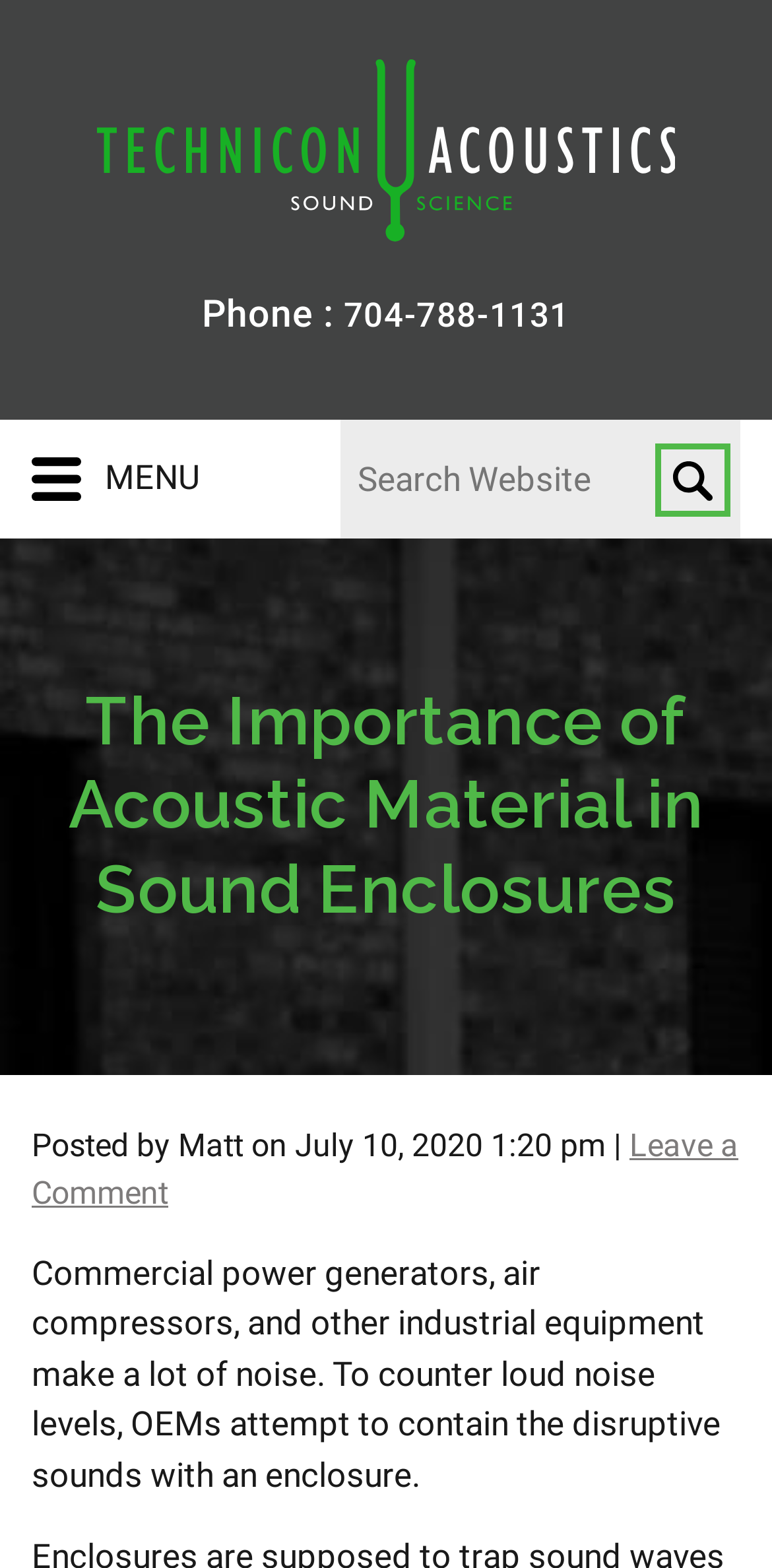What can be done on the webpage?
Answer the question with as much detail as you can, using the image as a reference.

I found the search functionality by looking at the top section of the webpage, where a search box and button are displayed. This suggests that users can search the site for specific content.